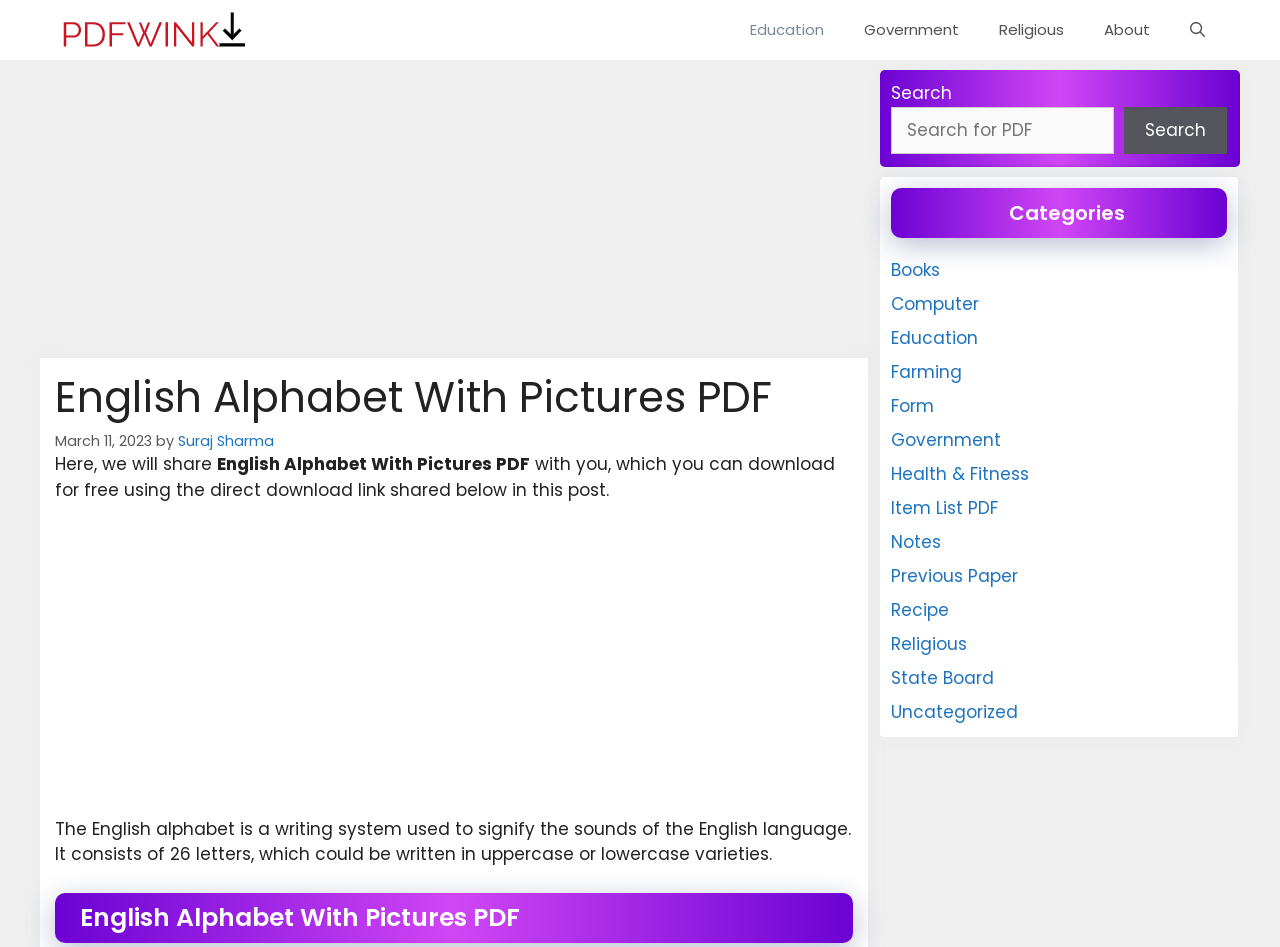Determine the bounding box coordinates of the element's region needed to click to follow the instruction: "Click on the 'PDFWINK' link". Provide these coordinates as four float numbers between 0 and 1, formatted as [left, top, right, bottom].

[0.043, 0.0, 0.199, 0.063]